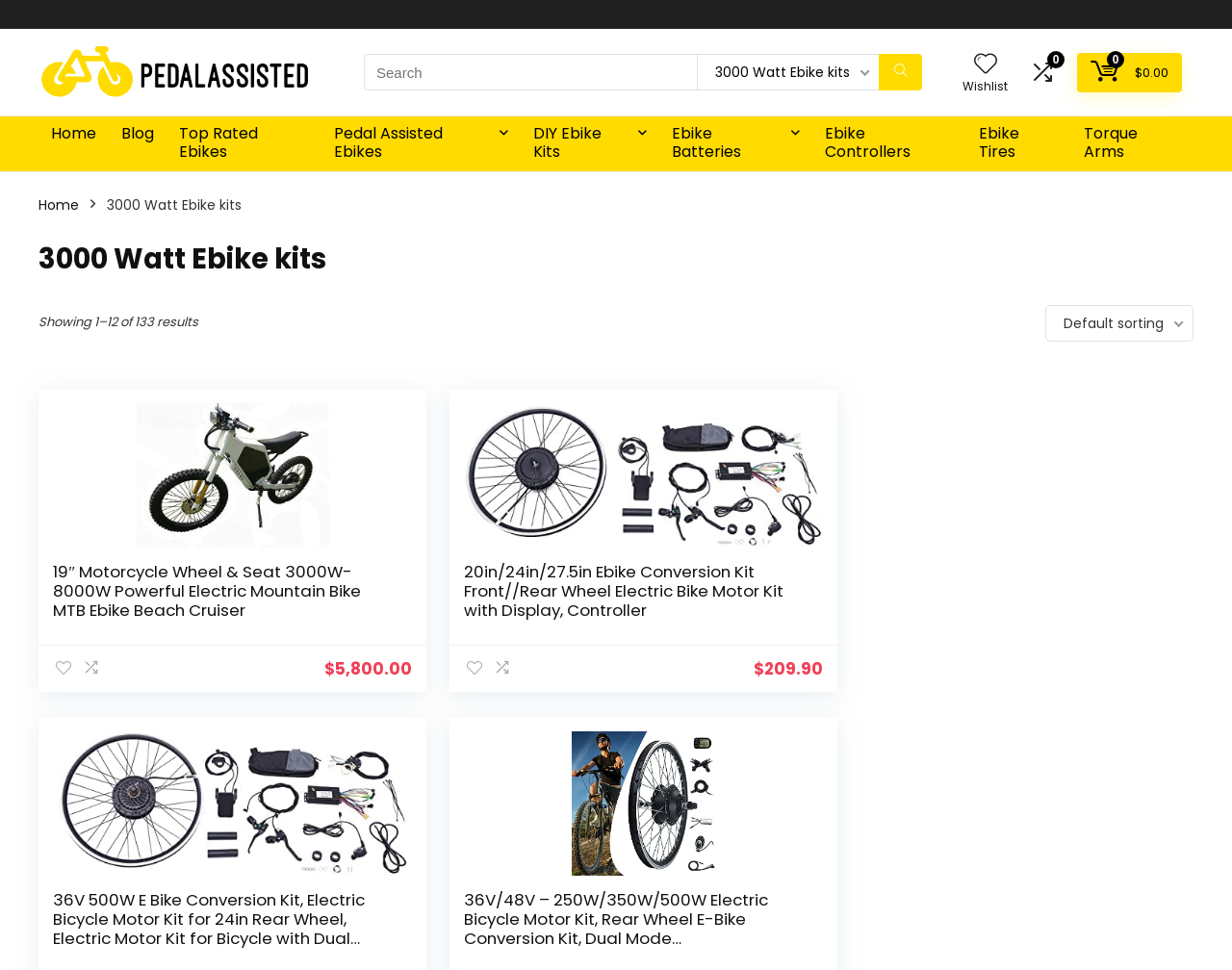Refer to the image and answer the question with as much detail as possible: How many categories are listed in the dropdown list?

The dropdown list contains 14 categories, including 'All categories', '1500 Watt Ebike Kits', '2000 Watt Ebike Kits', and so on.